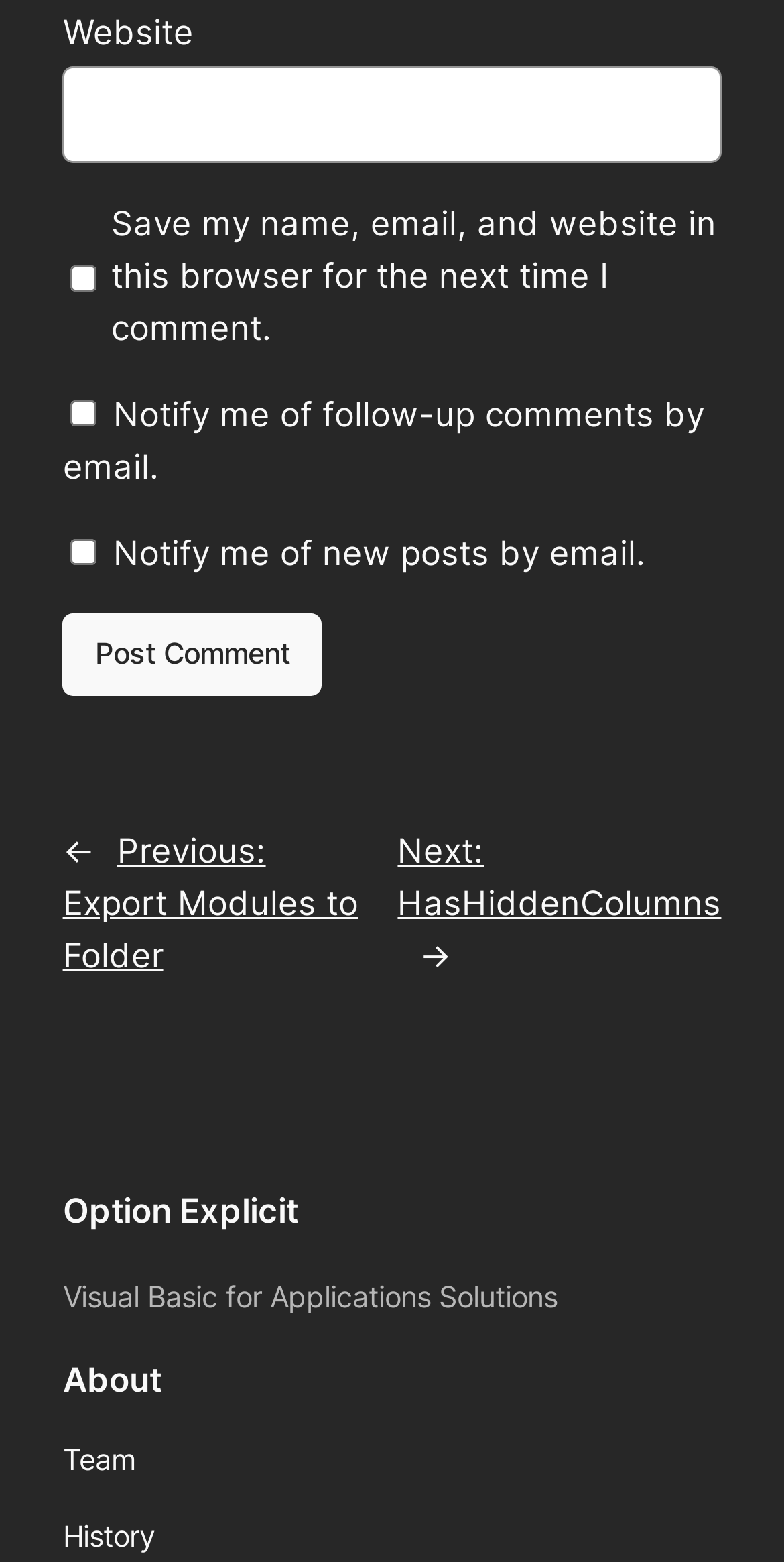Determine the bounding box coordinates of the section to be clicked to follow the instruction: "View about page". The coordinates should be given as four float numbers between 0 and 1, formatted as [left, top, right, bottom].

[0.08, 0.87, 0.211, 0.896]